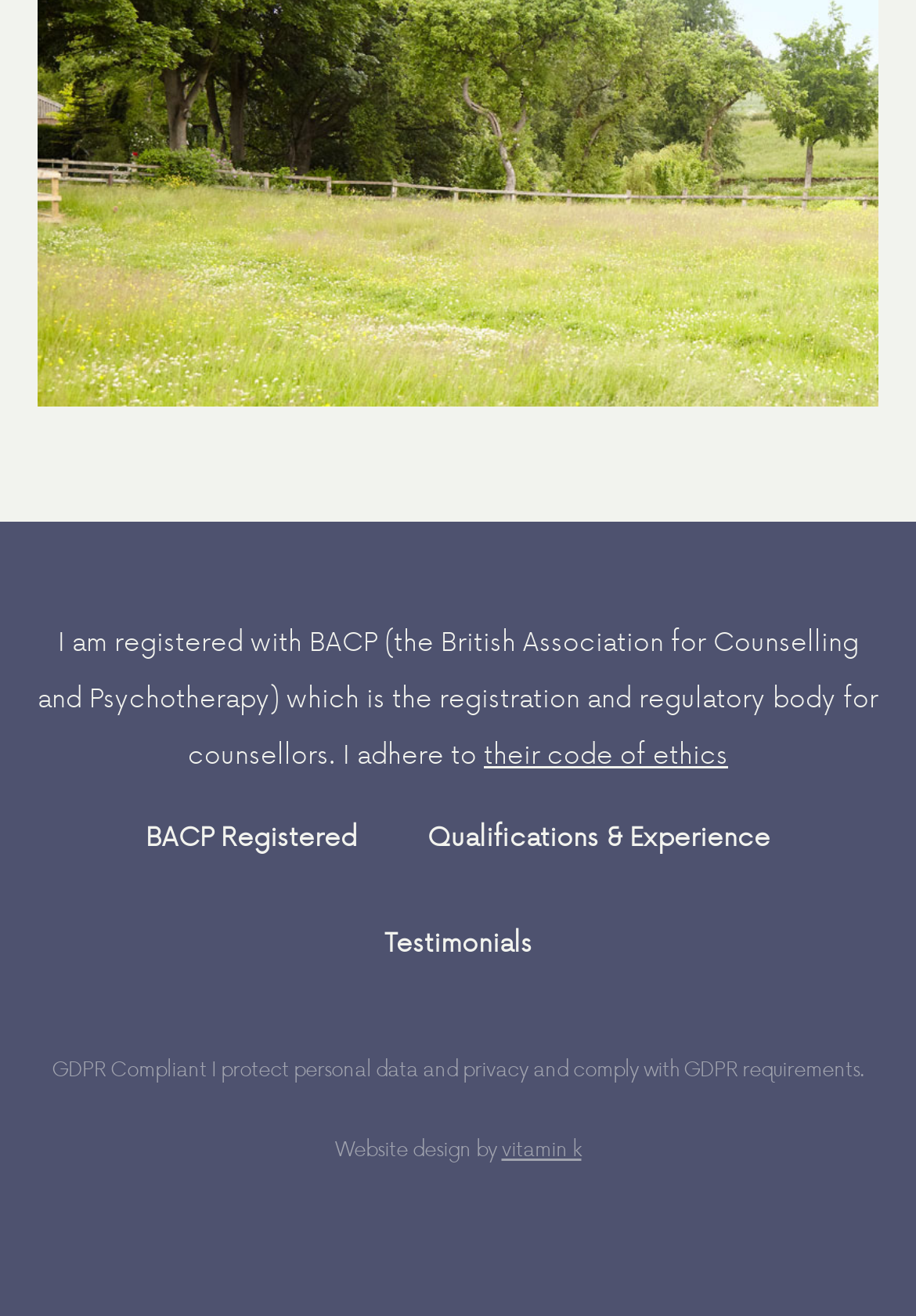By analyzing the image, answer the following question with a detailed response: What are the three main sections of the webpage?

The three main sections of the webpage are Qualifications & Experience, Testimonials, and BACP Registered, which are mentioned as links on the webpage.